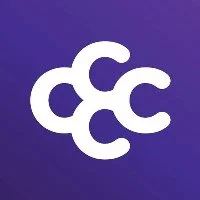Using a single word or phrase, answer the following question: 
What is the uptime guarantee of ChemiCloud?

99.9%